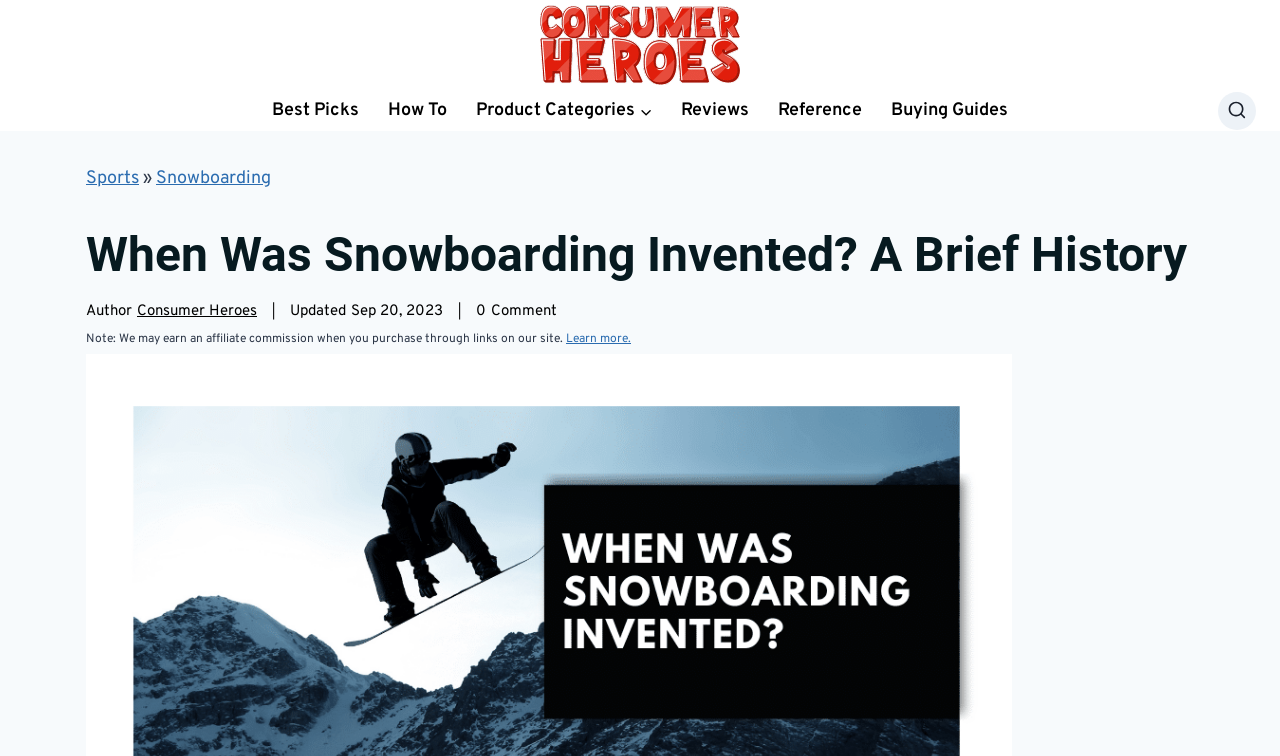Can you specify the bounding box coordinates of the area that needs to be clicked to fulfill the following instruction: "Visit Best Picks page"?

[0.201, 0.119, 0.292, 0.174]